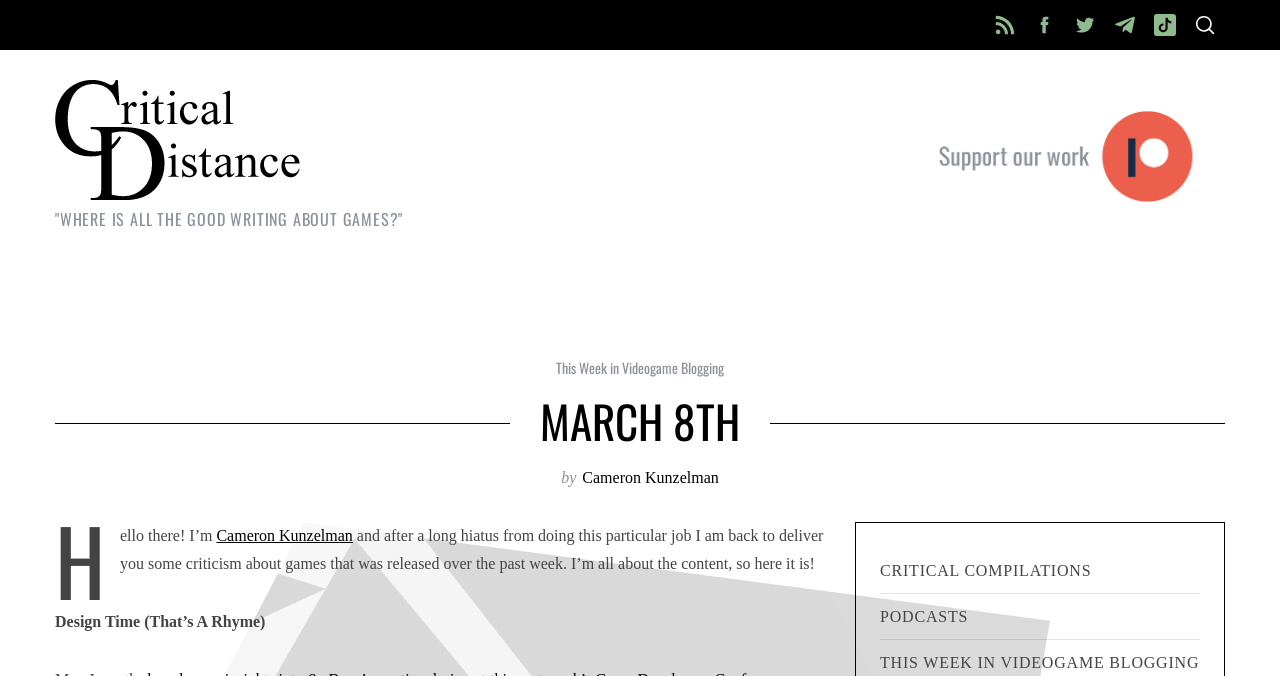Provide a short answer using a single word or phrase for the following question: 
What is the date mentioned on the webpage?

March 8th